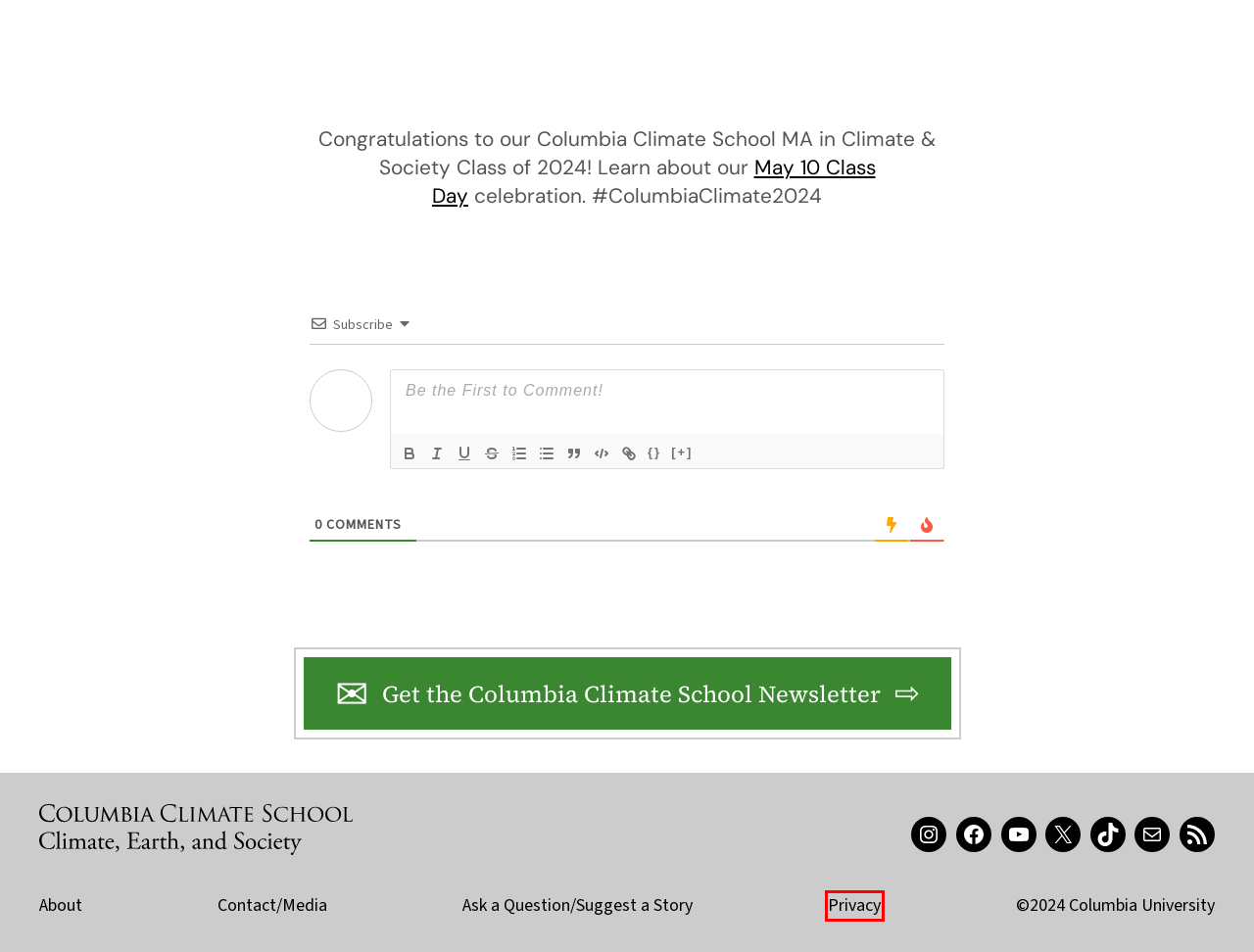You are presented with a screenshot of a webpage containing a red bounding box around a particular UI element. Select the best webpage description that matches the new webpage after clicking the element within the bounding box. Here are the candidates:
A. From Fission to Fusion: A Sustainability Student’s Quest for a Greener Future – State of the Planet
B. About – State of the Planet
C. Questioning Mayor Adams’ Commitment to Protecting NYC’s Environment – State of the Planet
D. Congestion Pricing is Nearly Here – State of the Planet
E. Education – State of the Planet
F. State of the Planet
G. Privacy – State of the Planet
H. Allison Ladue – State of the Planet

G